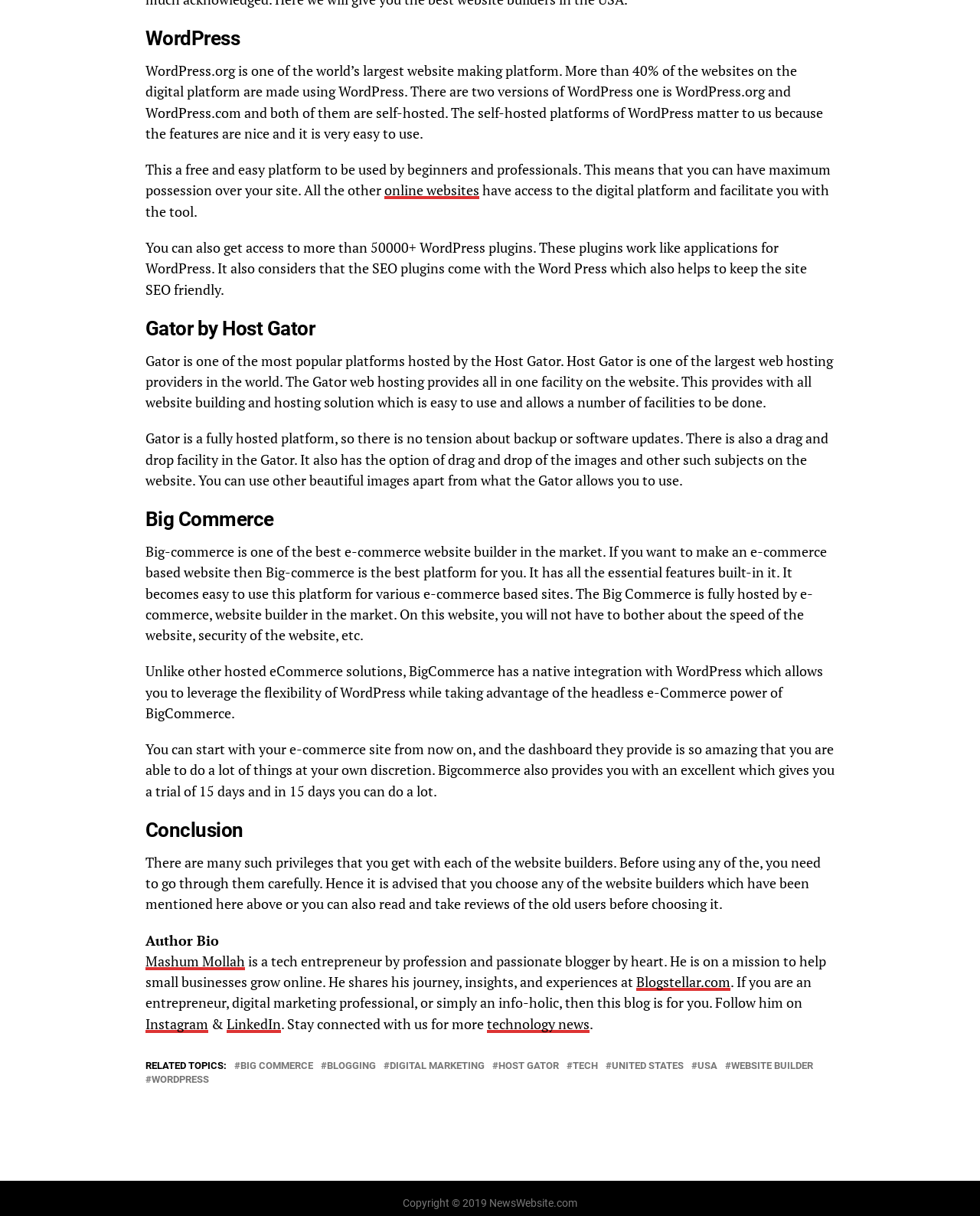Determine the bounding box coordinates for the HTML element described here: "Host Gator".

[0.509, 0.873, 0.57, 0.881]